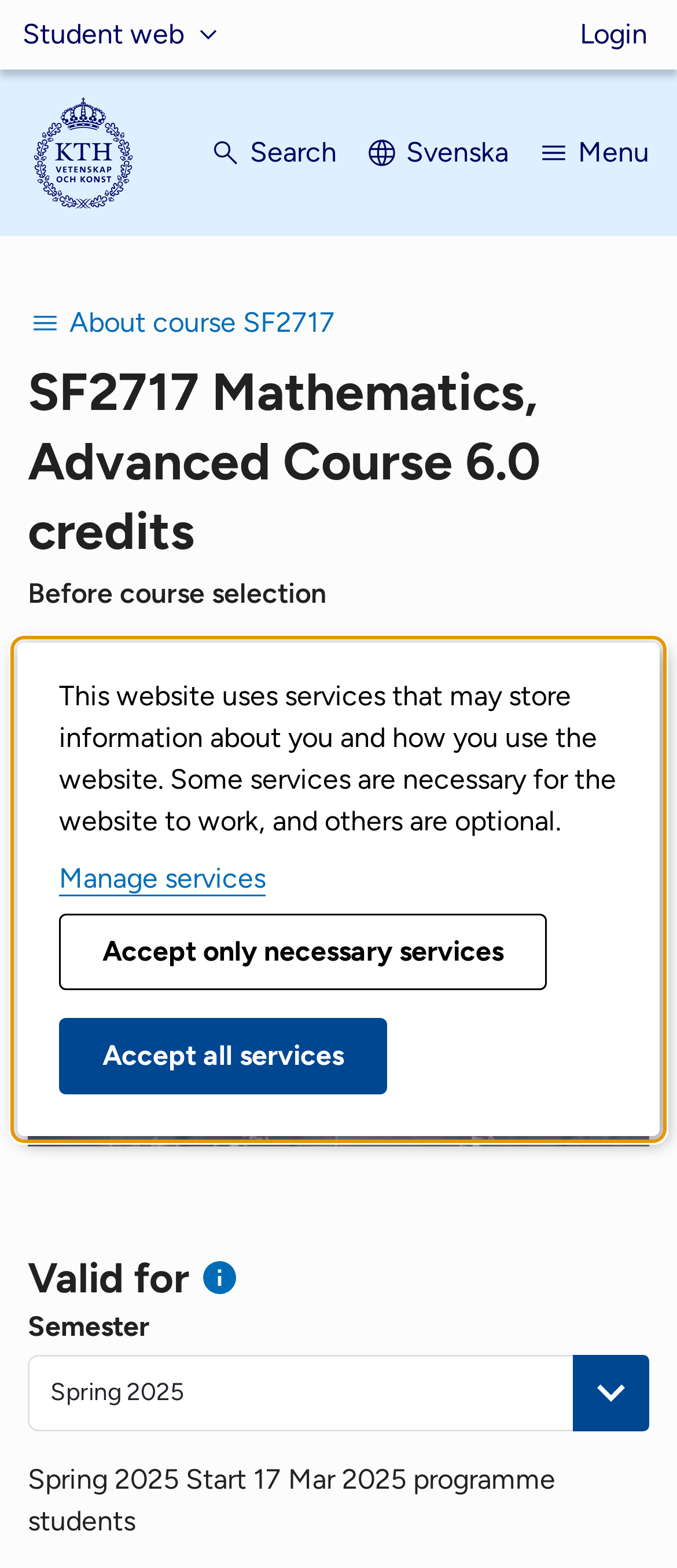Please identify the bounding box coordinates of the element I should click to complete this instruction: 'Go to student web'. The coordinates should be given as four float numbers between 0 and 1, like this: [left, top, right, bottom].

[0.033, 0.0, 0.333, 0.044]